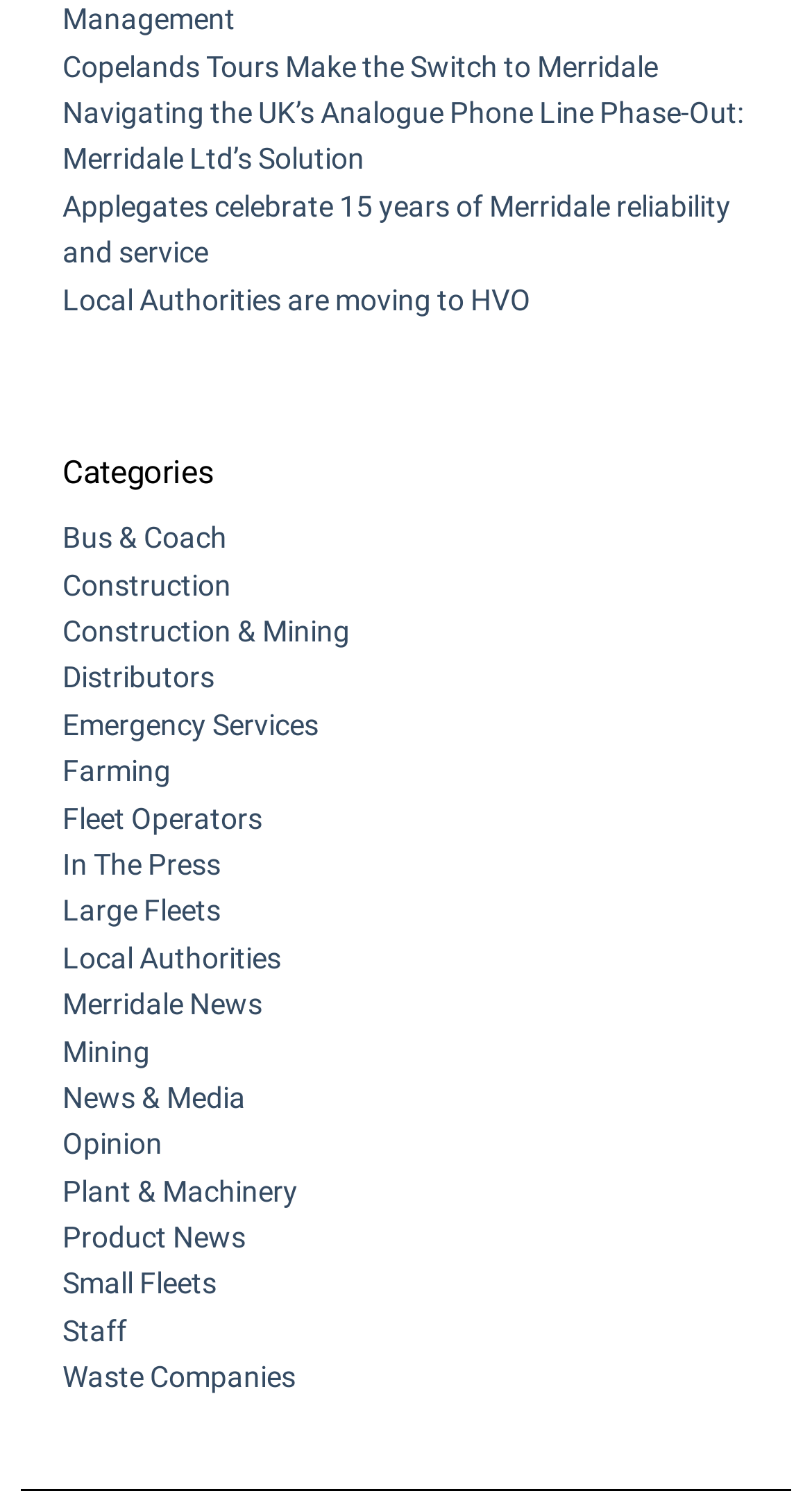How many categories are listed?
Using the image, answer in one word or phrase.

18